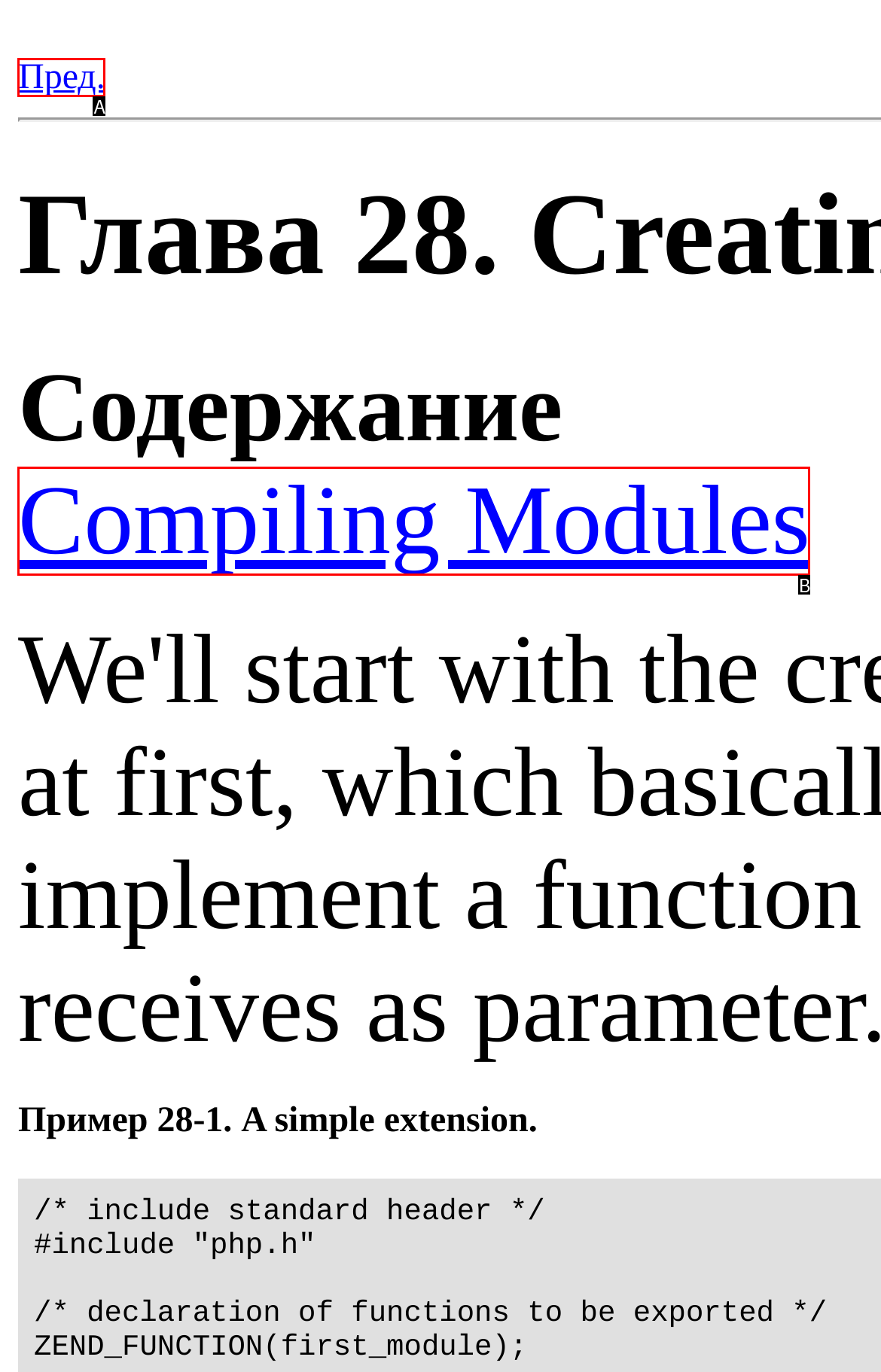Please identify the UI element that matches the description: Compiling Modules
Respond with the letter of the correct option.

B